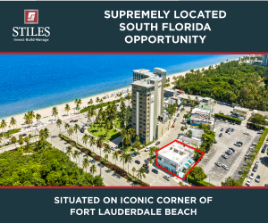Using the information in the image, could you please answer the following question in detail:
What meets the azure ocean in the background?

The caption describes the background of the image, stating that it showcases a pristine beach meeting the azure ocean, creating a vibrant coastal environment.